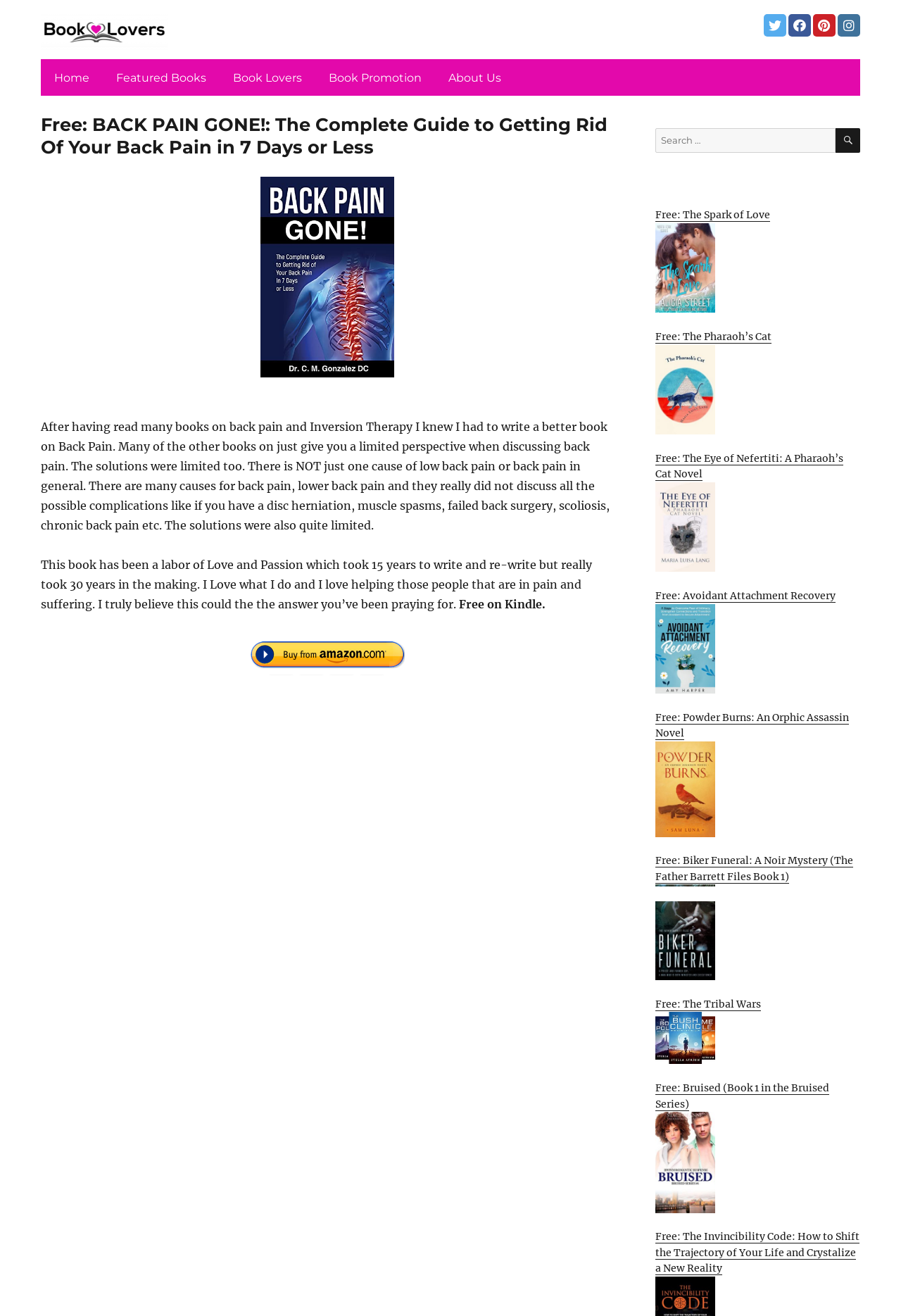What is the primary menu item that comes after 'Home'?
Give a detailed response to the question by analyzing the screenshot.

The primary menu items can be found in the navigation section, where the items are listed in order as 'Home', 'Featured Books', 'Book Lovers', 'Book Promotion', and 'About Us'.